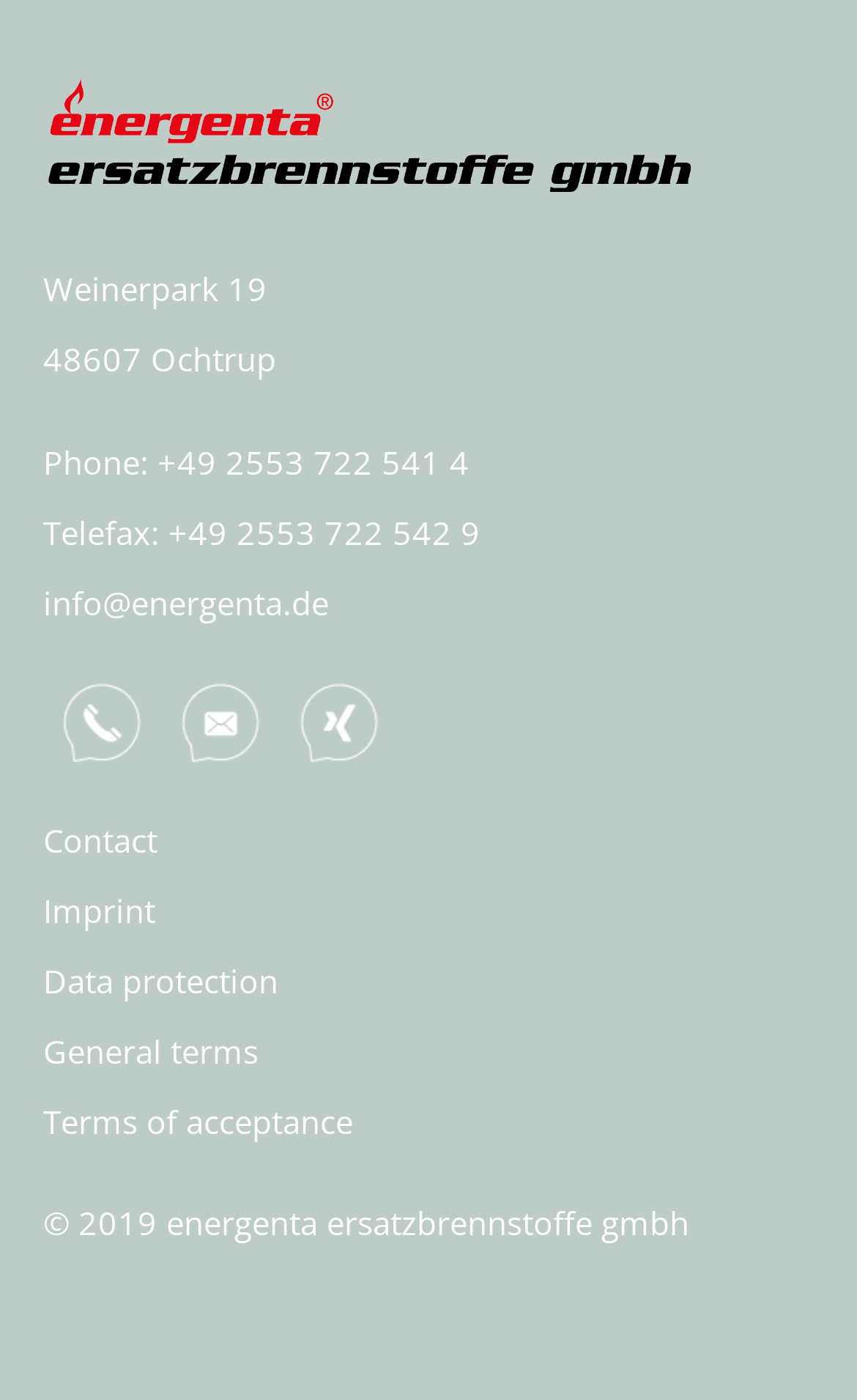What is the company name?
Refer to the image and offer an in-depth and detailed answer to the question.

The company name can be found in the image description 'energenta ersatzbrennstoffe gmbh' which is a part of the figure element with ID 70. This image is likely the company logo.